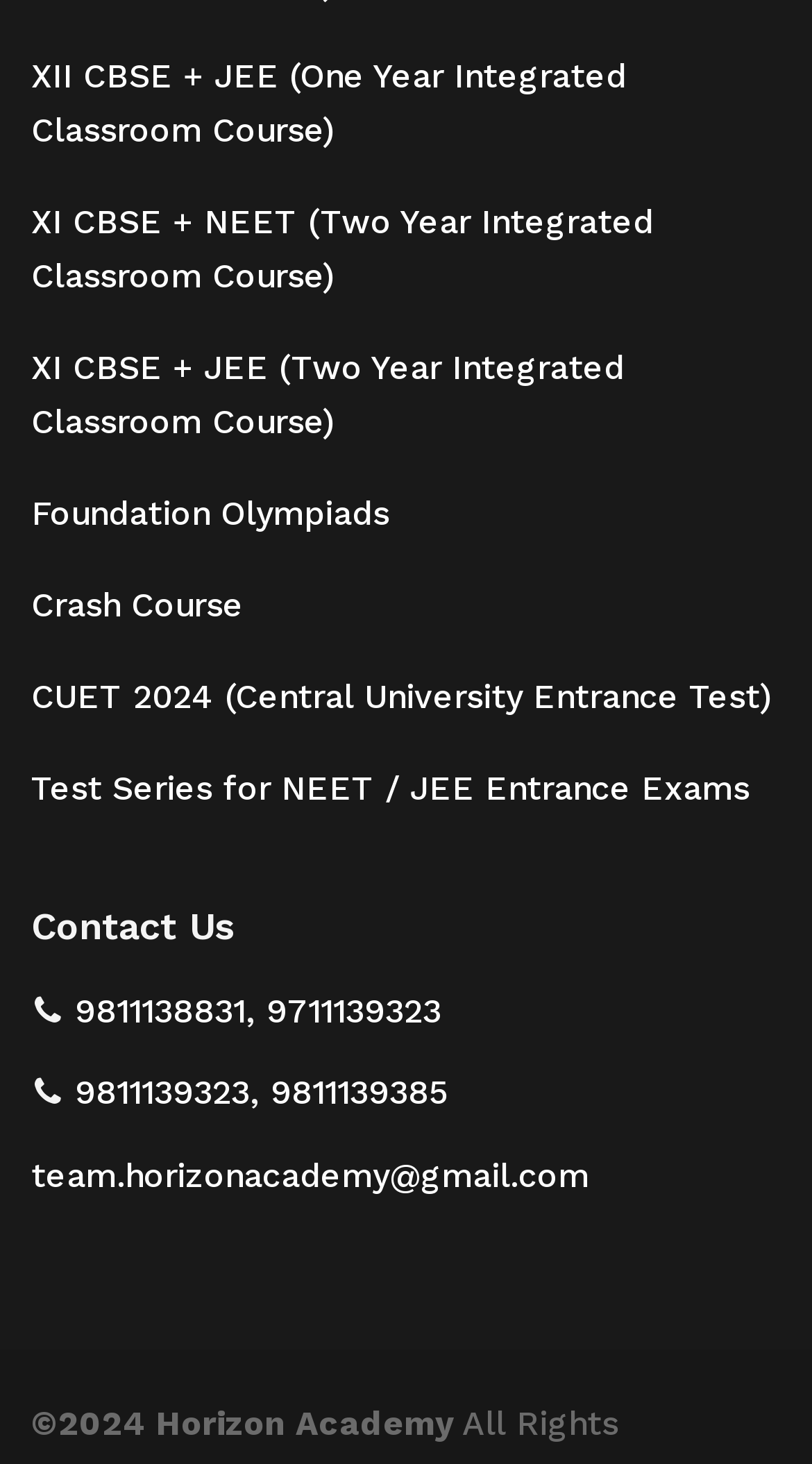Please determine the bounding box coordinates for the UI element described as: "9811139385".

[0.333, 0.733, 0.554, 0.76]